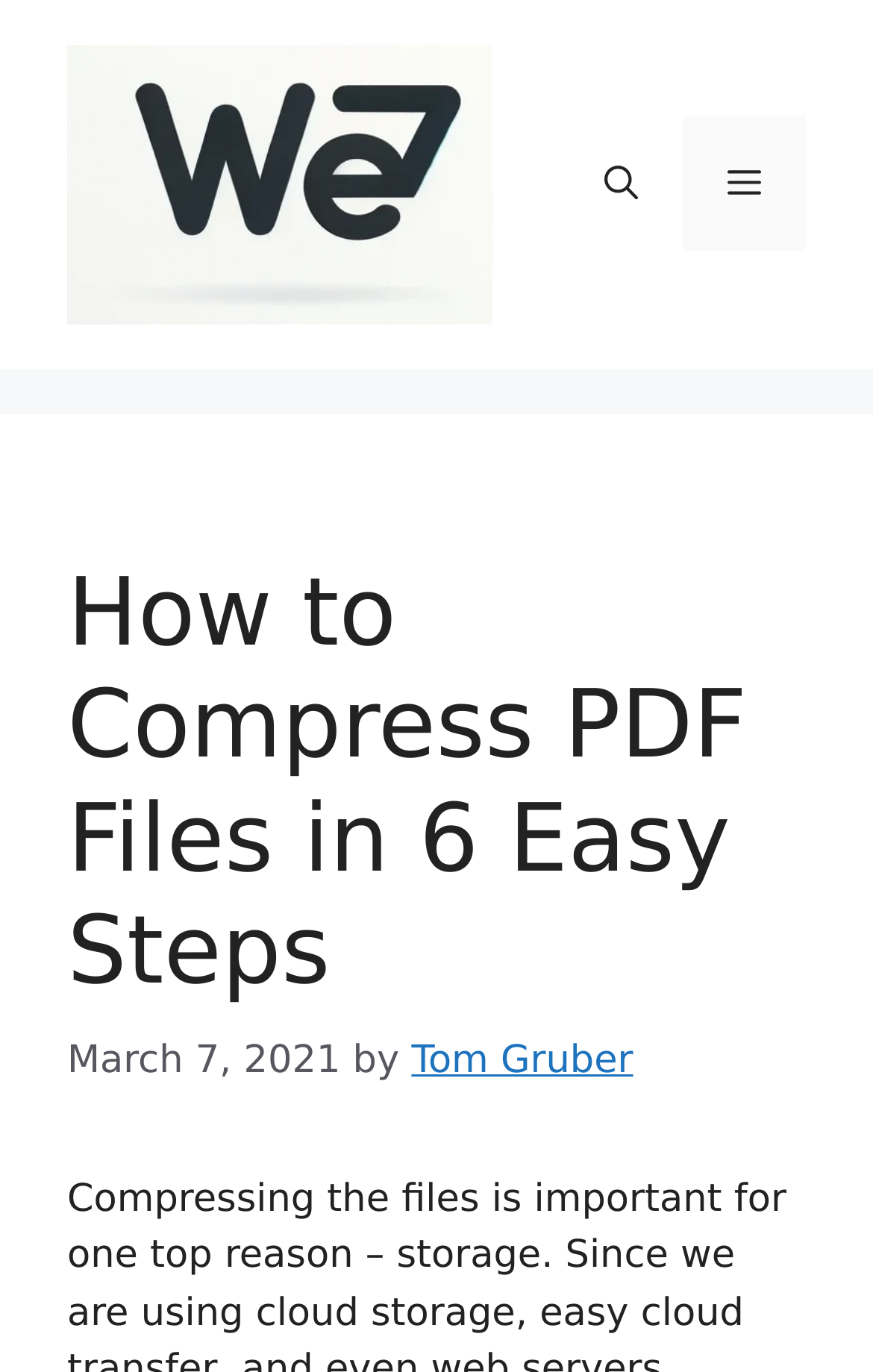What is the website's logo? Based on the screenshot, please respond with a single word or phrase.

We7